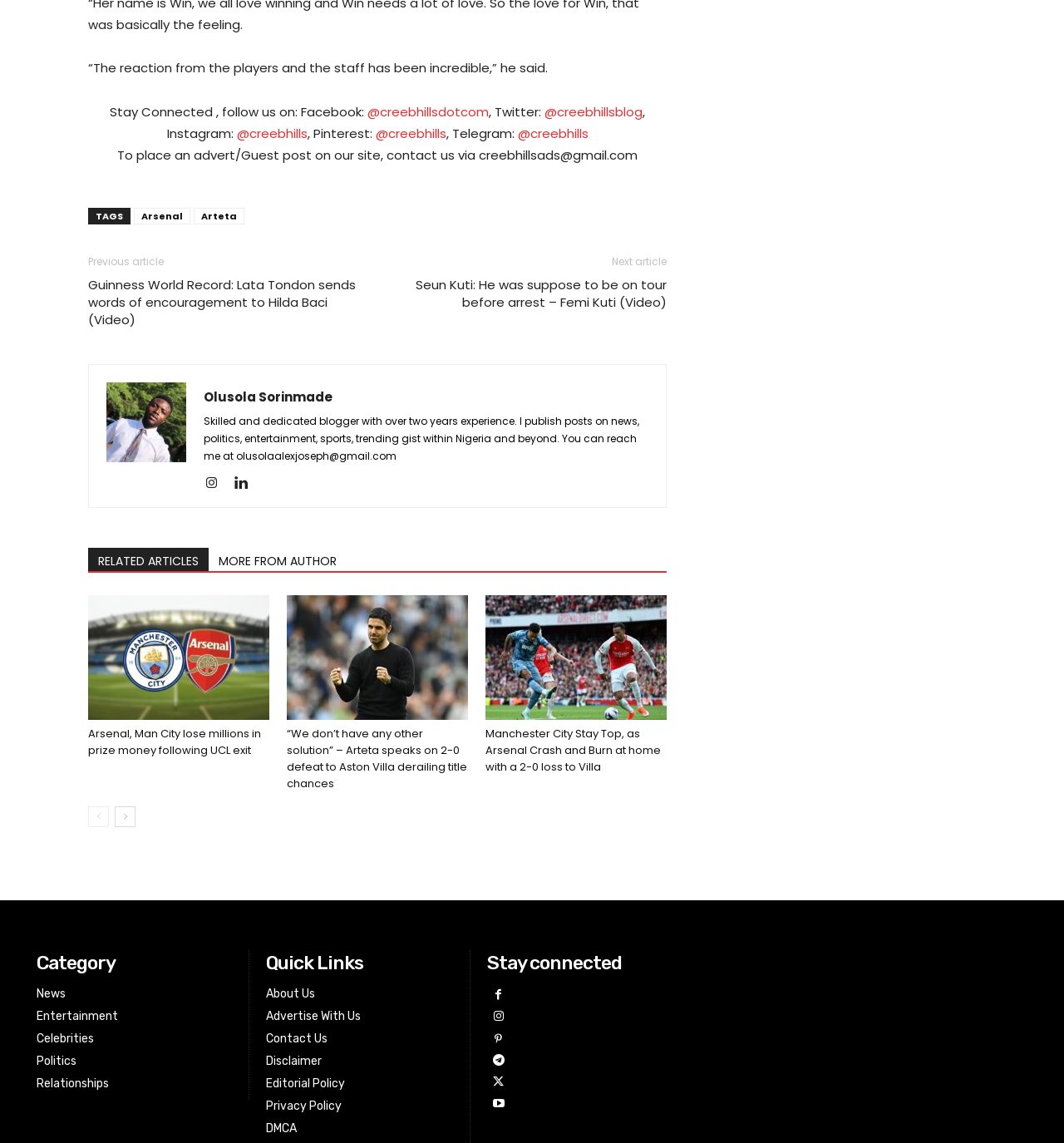Provide the bounding box coordinates of the HTML element this sentence describes: "MORE FROM AUTHOR". The bounding box coordinates consist of four float numbers between 0 and 1, i.e., [left, top, right, bottom].

[0.196, 0.479, 0.326, 0.5]